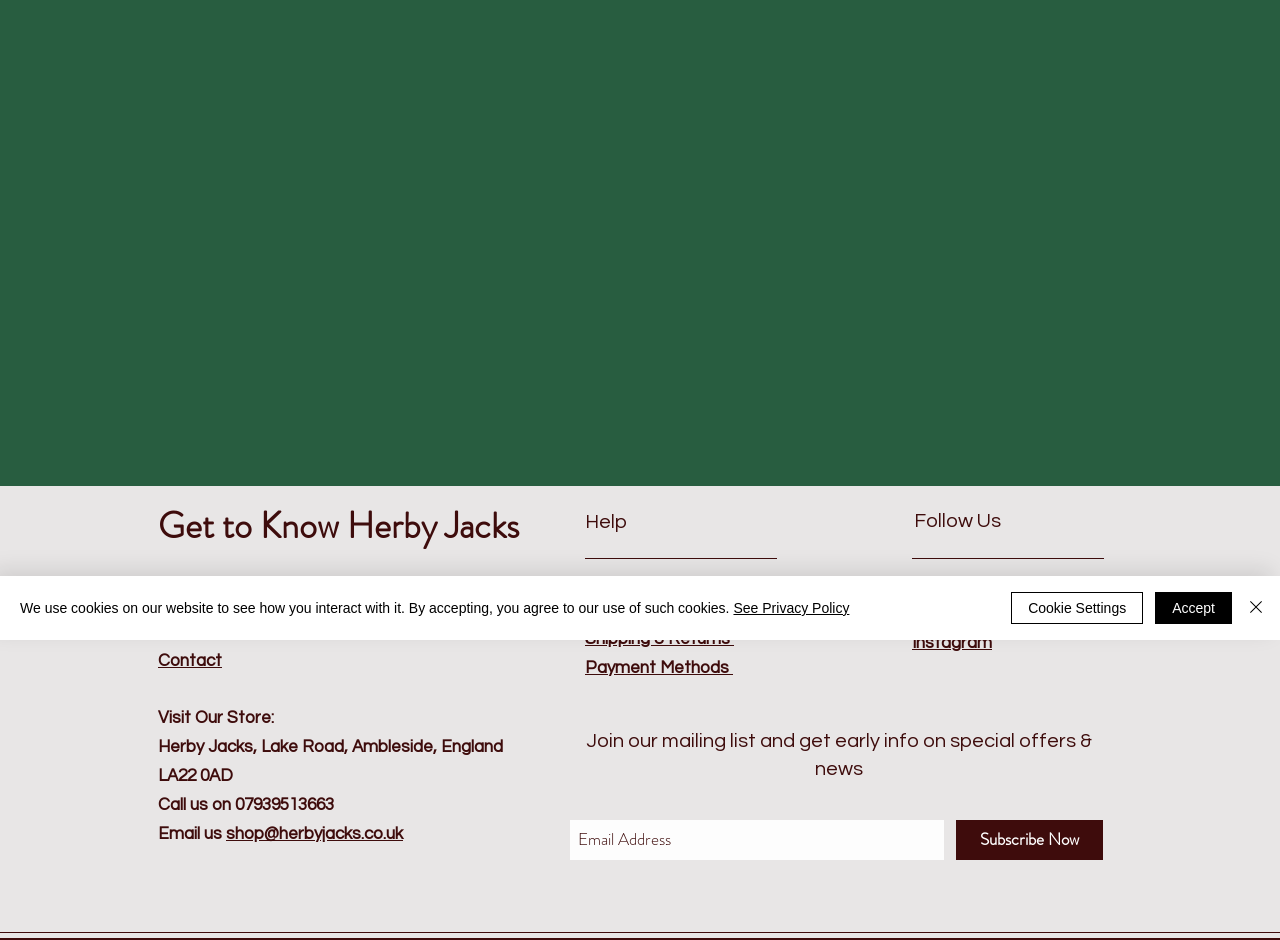Predict the bounding box for the UI component with the following description: "Powered by Cookiebot".

None